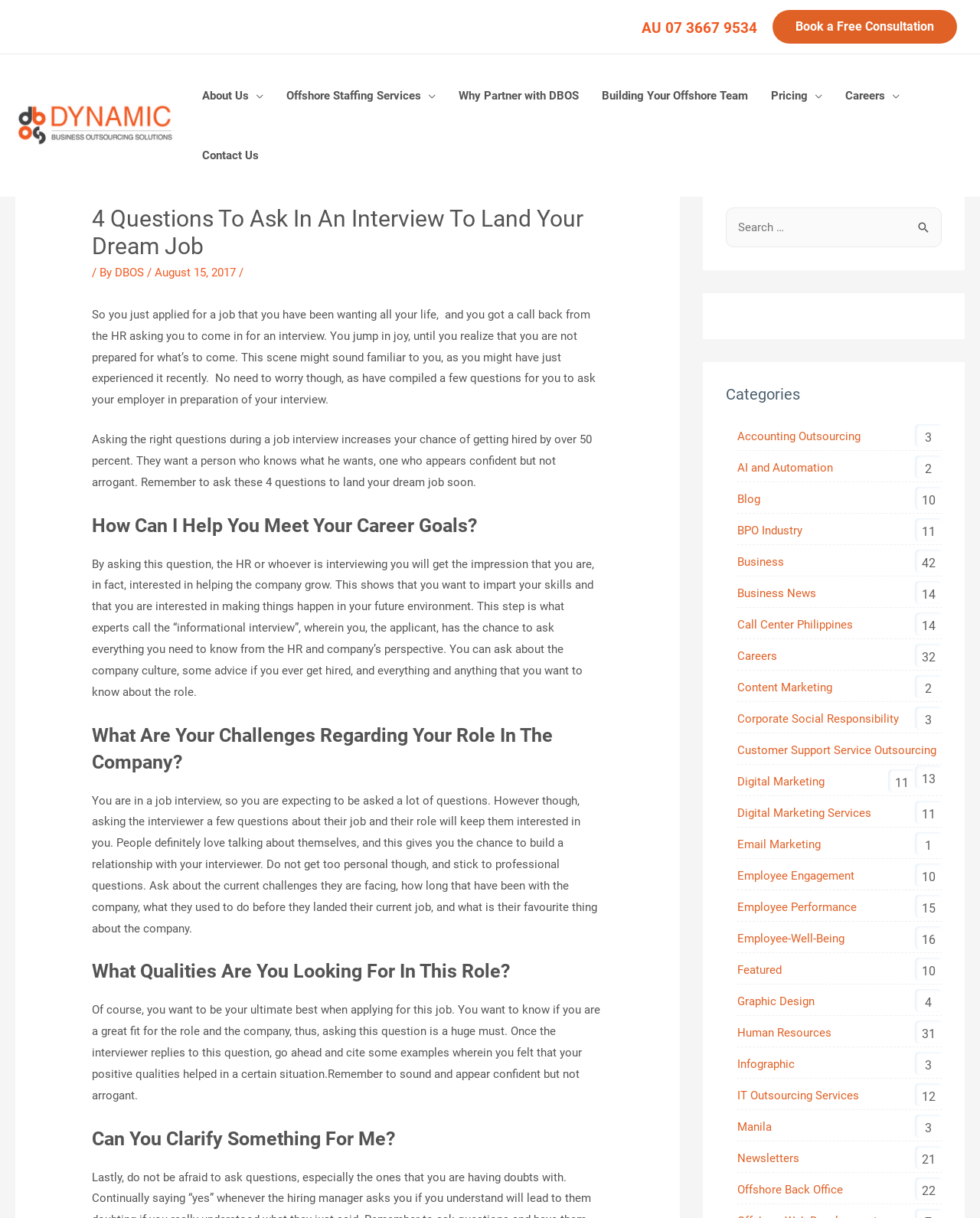Pinpoint the bounding box coordinates of the clickable element to carry out the following instruction: "Select the English language."

None